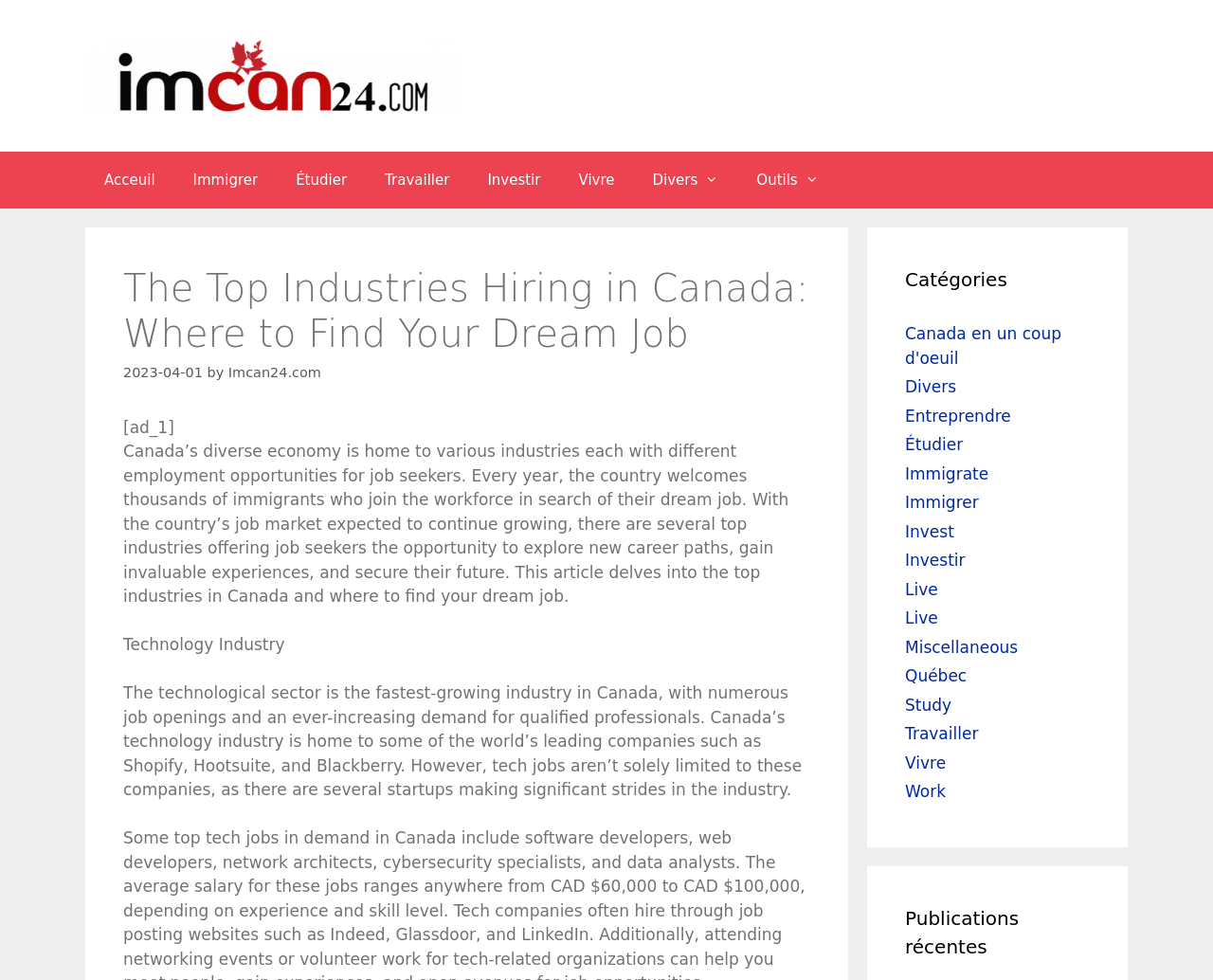Determine the bounding box coordinates of the section to be clicked to follow the instruction: "Explore the 'Catégories' section". The coordinates should be given as four float numbers between 0 and 1, formatted as [left, top, right, bottom].

[0.746, 0.271, 0.898, 0.3]